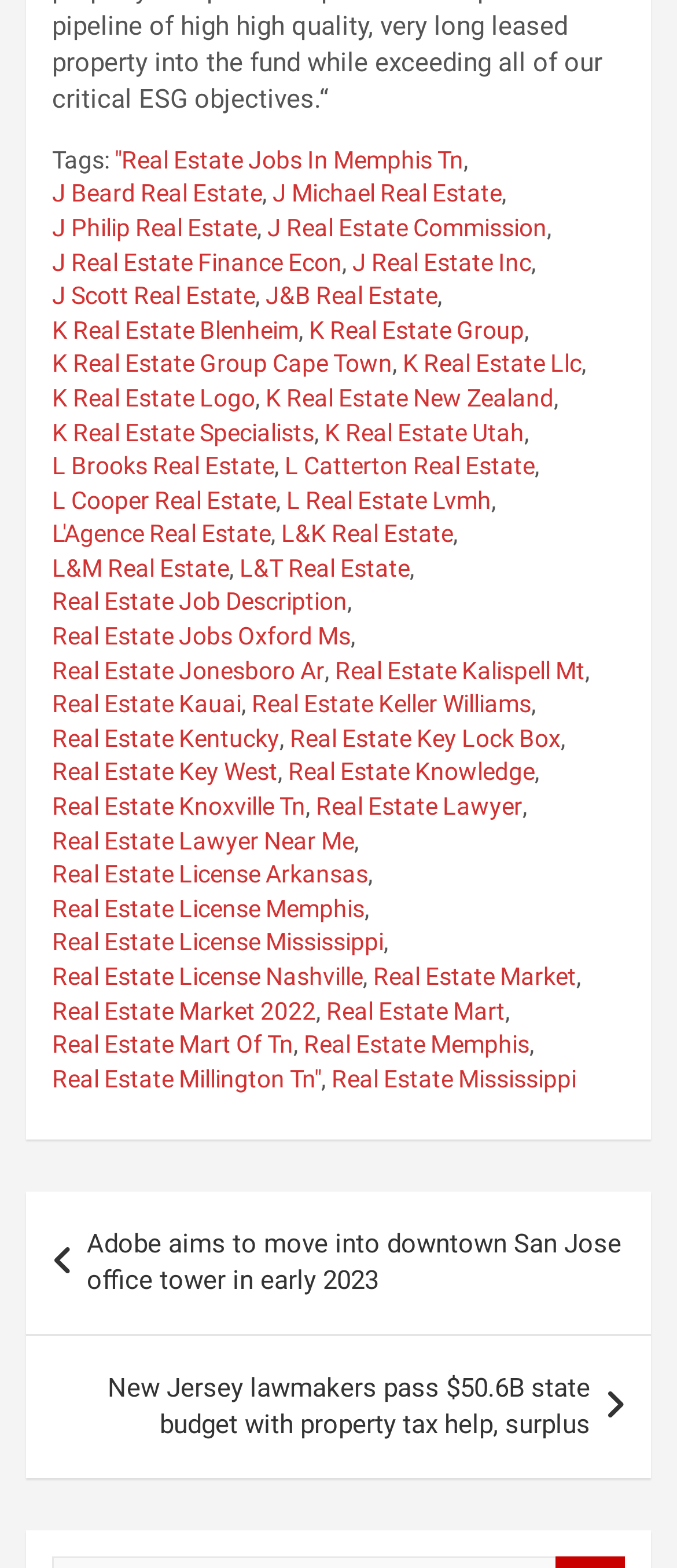What is the first link in the navigation section?
From the screenshot, supply a one-word or short-phrase answer.

Adobe aims to move into downtown San Jose office tower in early 2023